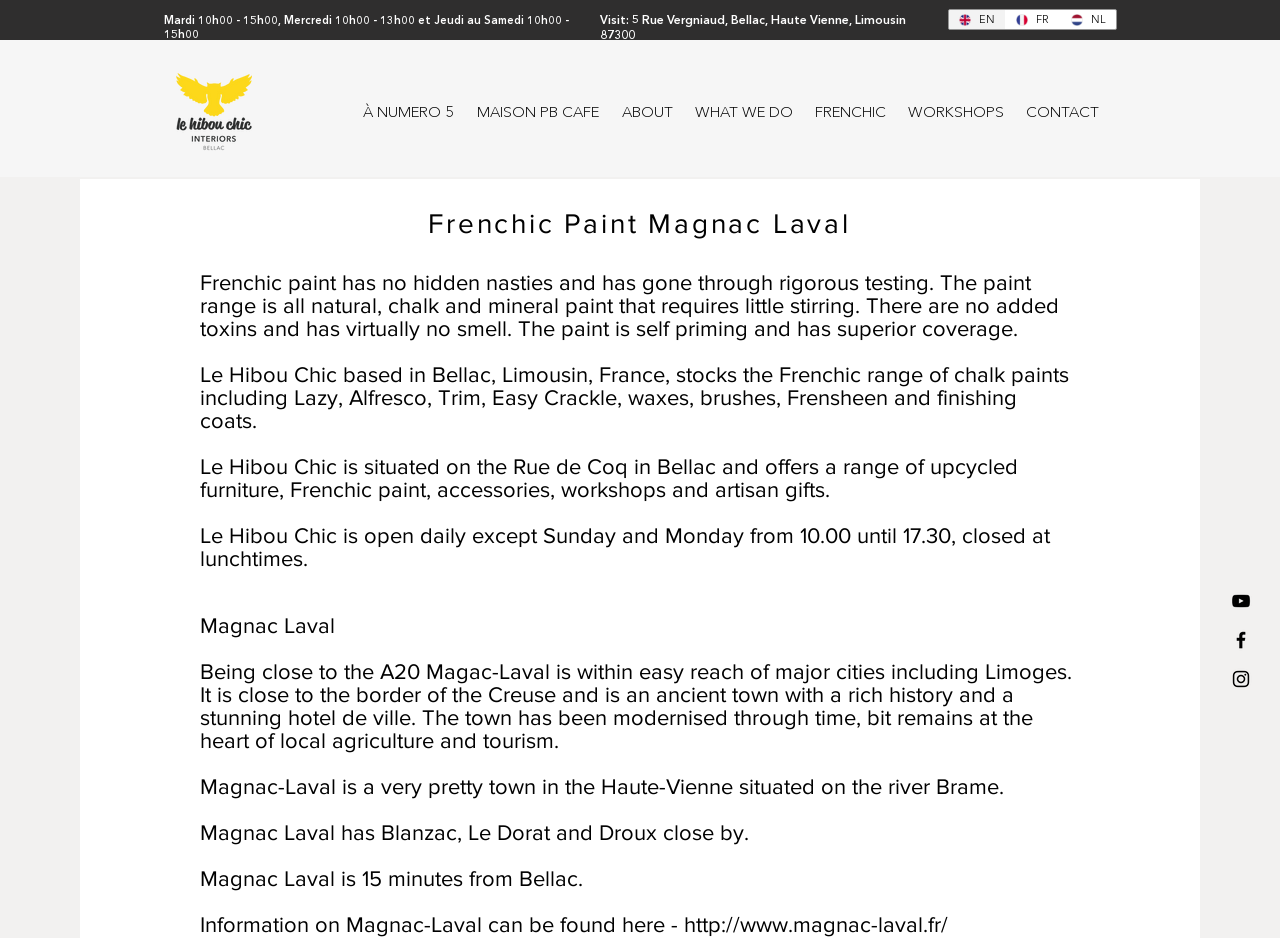Determine the bounding box coordinates for the area that should be clicked to carry out the following instruction: "Learn more about Frenchic Paint".

[0.628, 0.093, 0.701, 0.146]